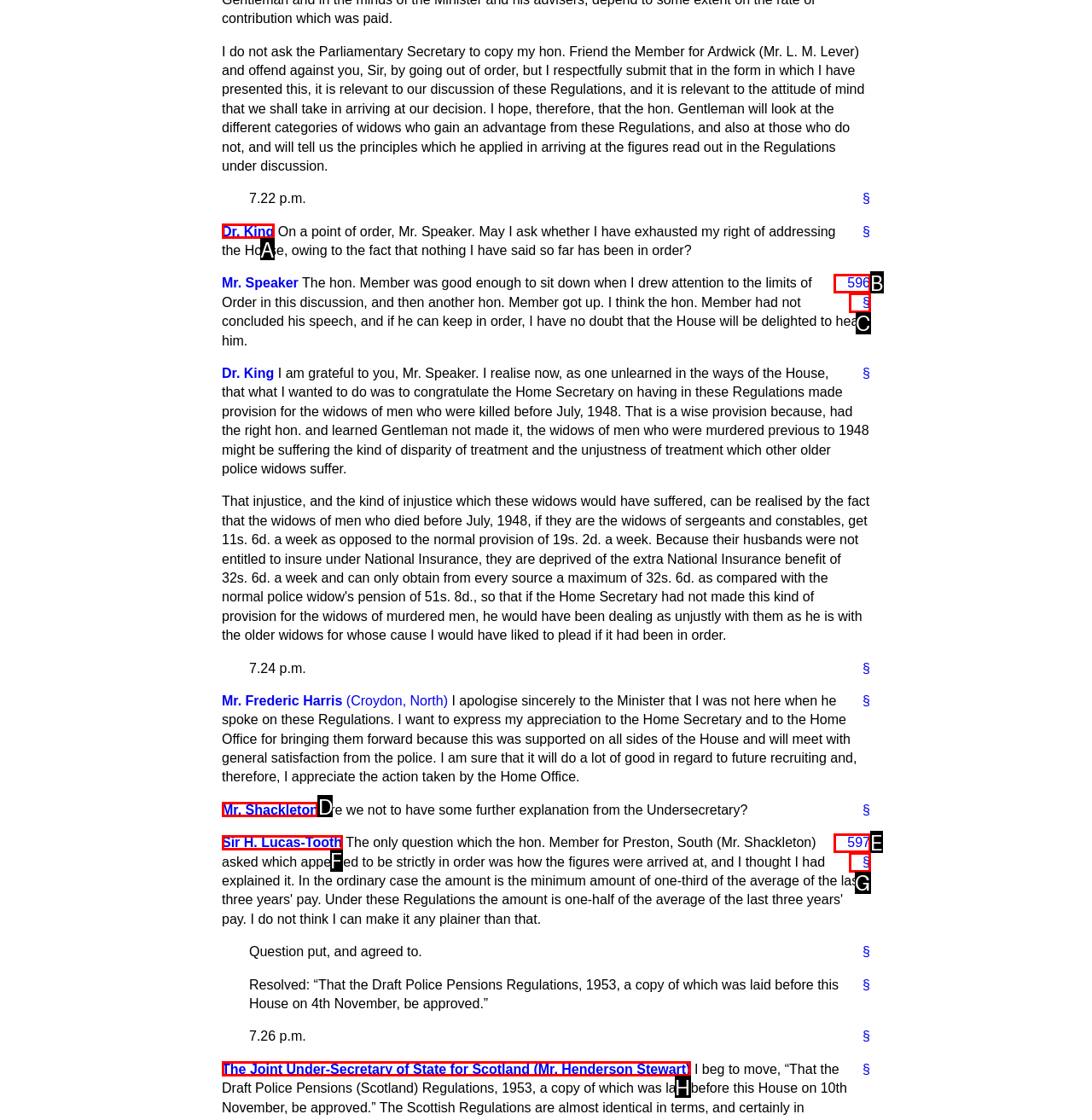Match the description: Mr. Shackleton to one of the options shown. Reply with the letter of the best match.

D